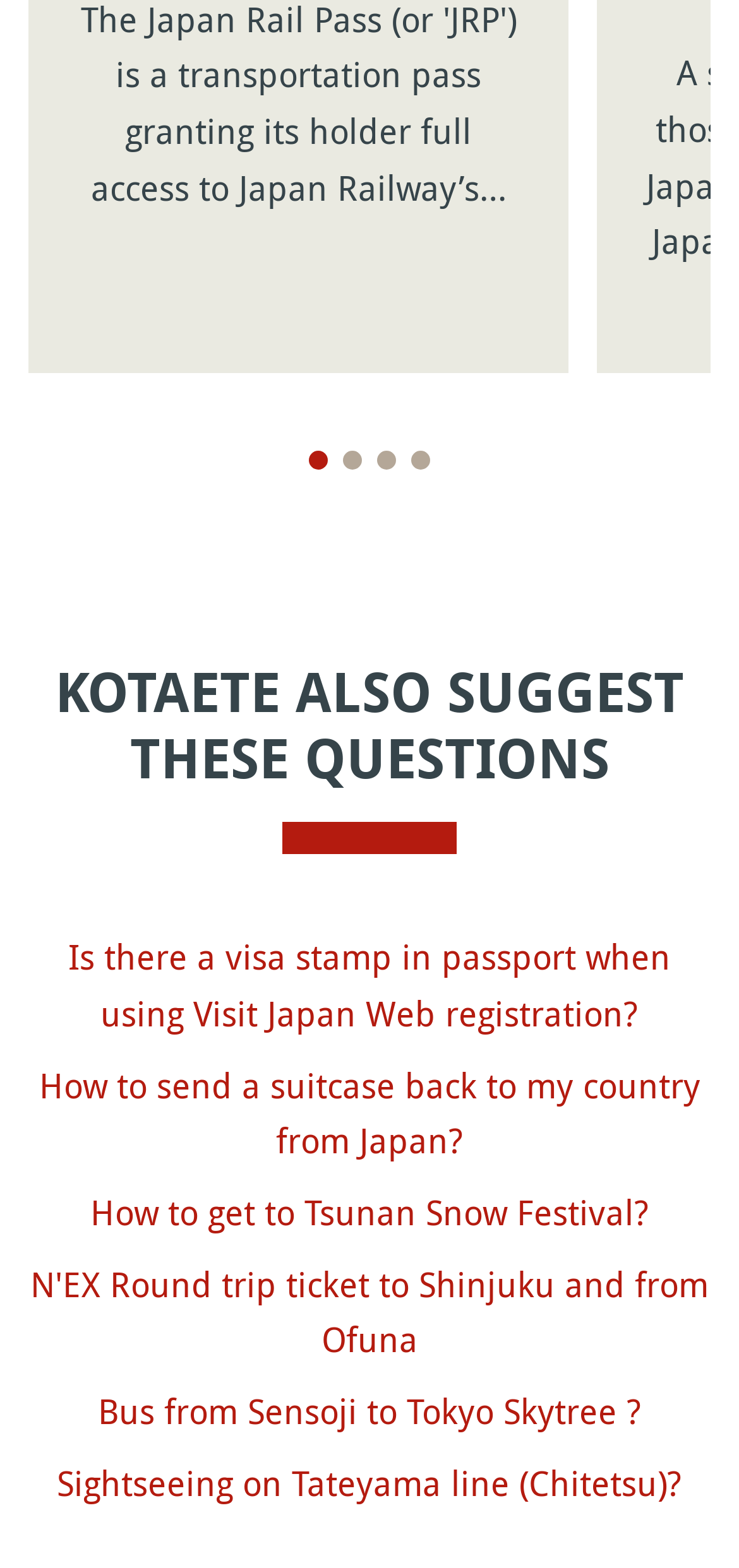What is the topic of the fourth suggested link?
Using the image as a reference, answer the question with a short word or phrase.

N'EX Round trip ticket